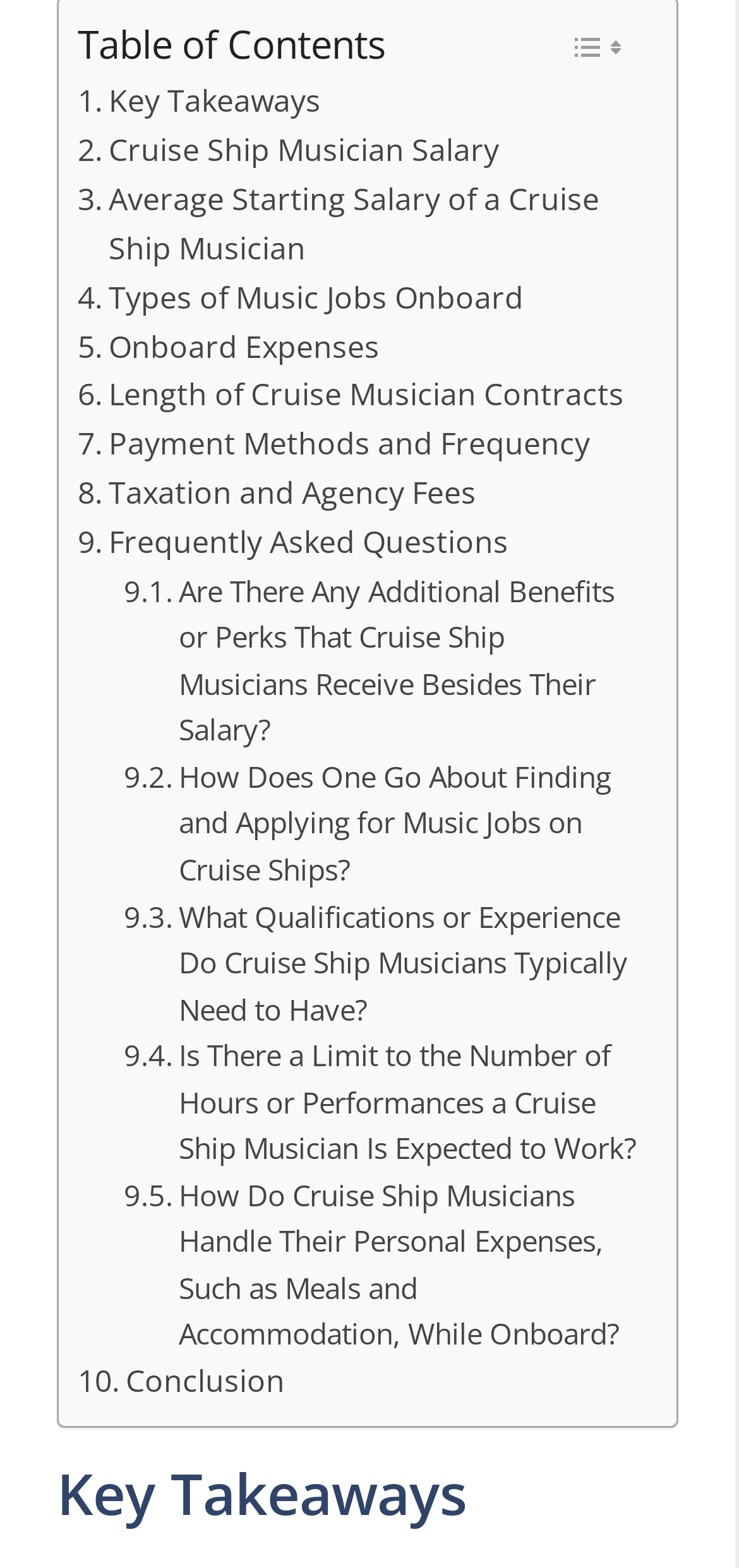Please find the bounding box coordinates of the clickable region needed to complete the following instruction: "Learn about Cruise Ship Musician Salary". The bounding box coordinates must consist of four float numbers between 0 and 1, i.e., [left, top, right, bottom].

[0.105, 0.081, 0.675, 0.112]